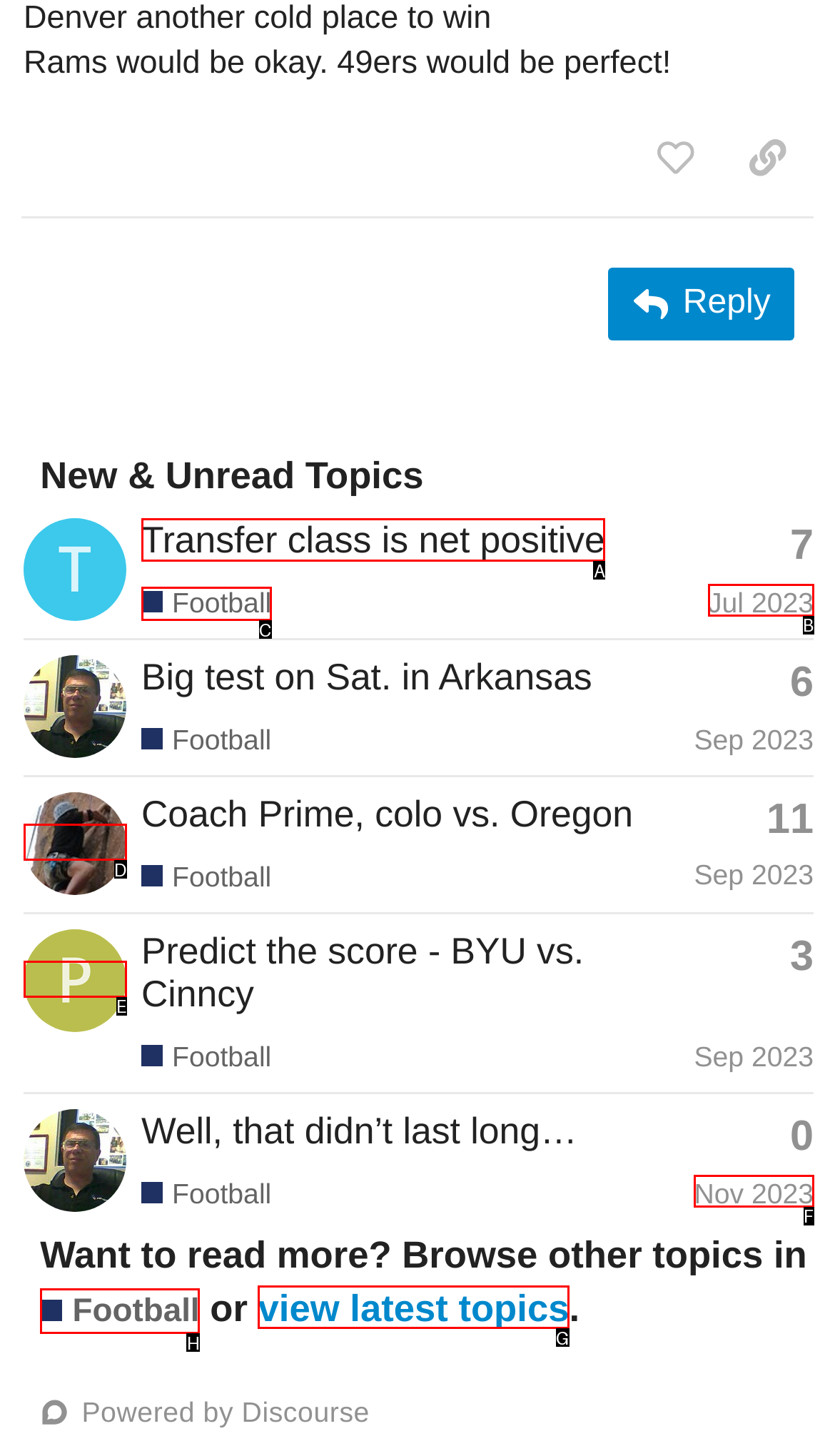Determine which letter corresponds to the UI element to click for this task: Contact show management
Respond with the letter from the available options.

None